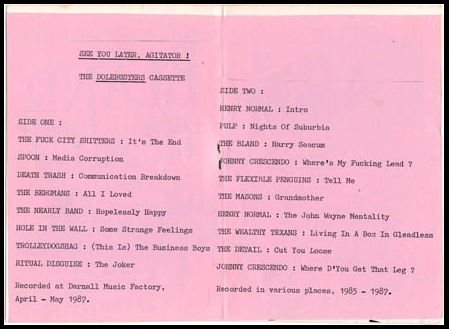Answer this question in one word or a short phrase: Where was the music cassette recorded?

Darnall Music Factory